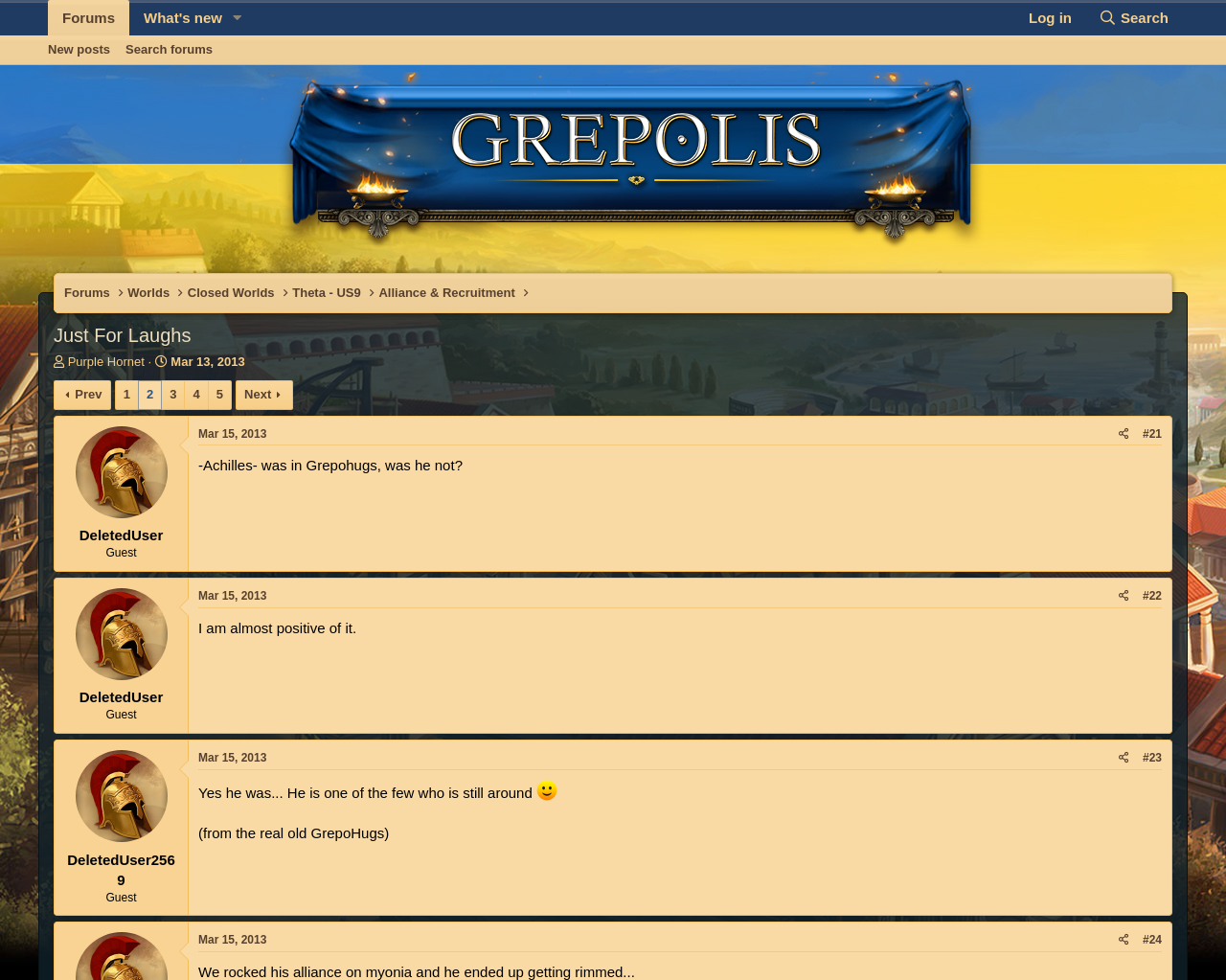Answer briefly with one word or phrase:
How many pages are there in this thread?

5